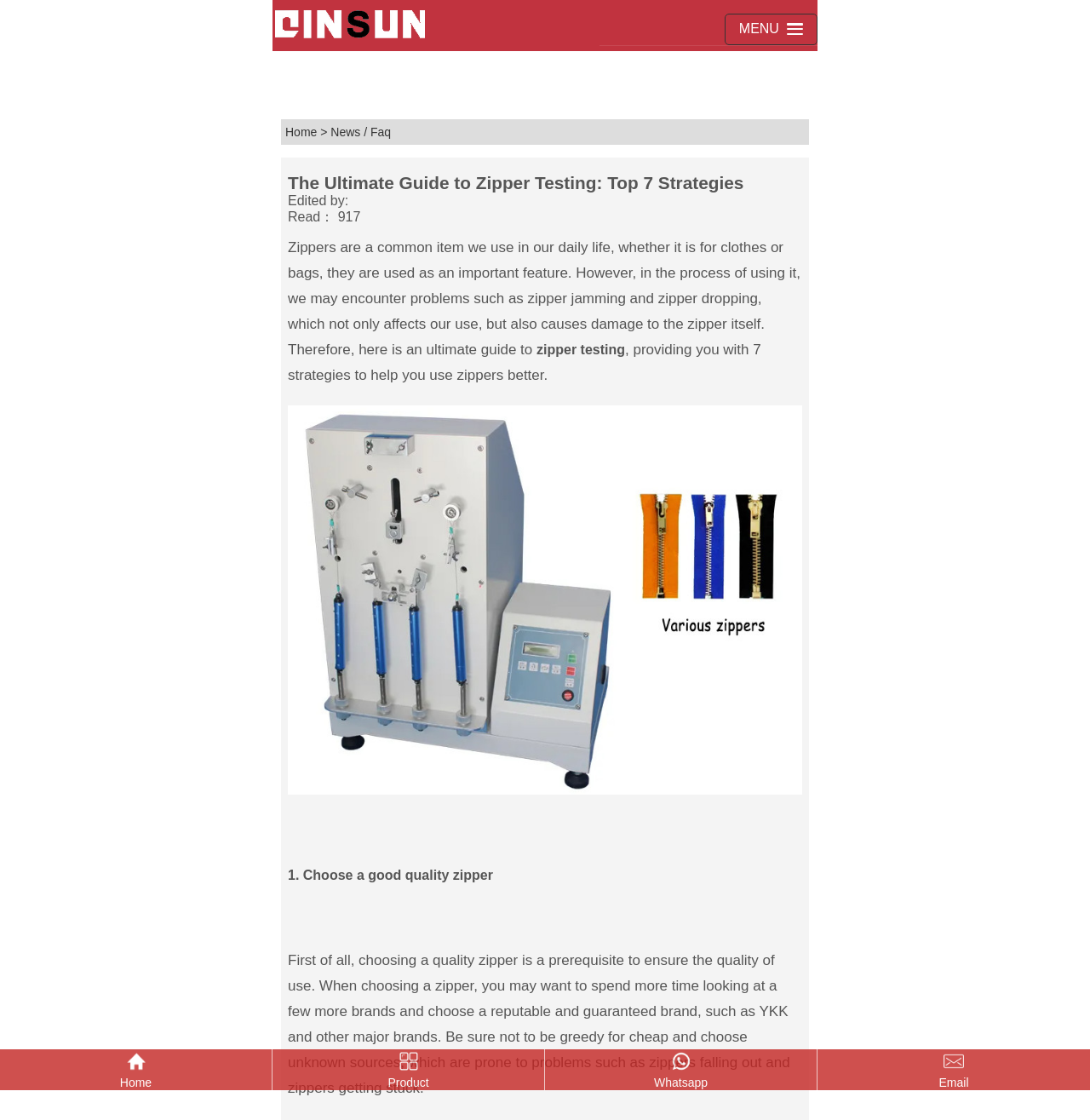What is the purpose of zipper testing?
Use the information from the screenshot to give a comprehensive response to the question.

The purpose of zipper testing is to ensure the quality of use, as mentioned in the introductory text 'Zippers are a common item we use in our daily life... Therefore, here is an ultimate guide to zipper testing, providing you with 7 strategies to help you use zippers better'.